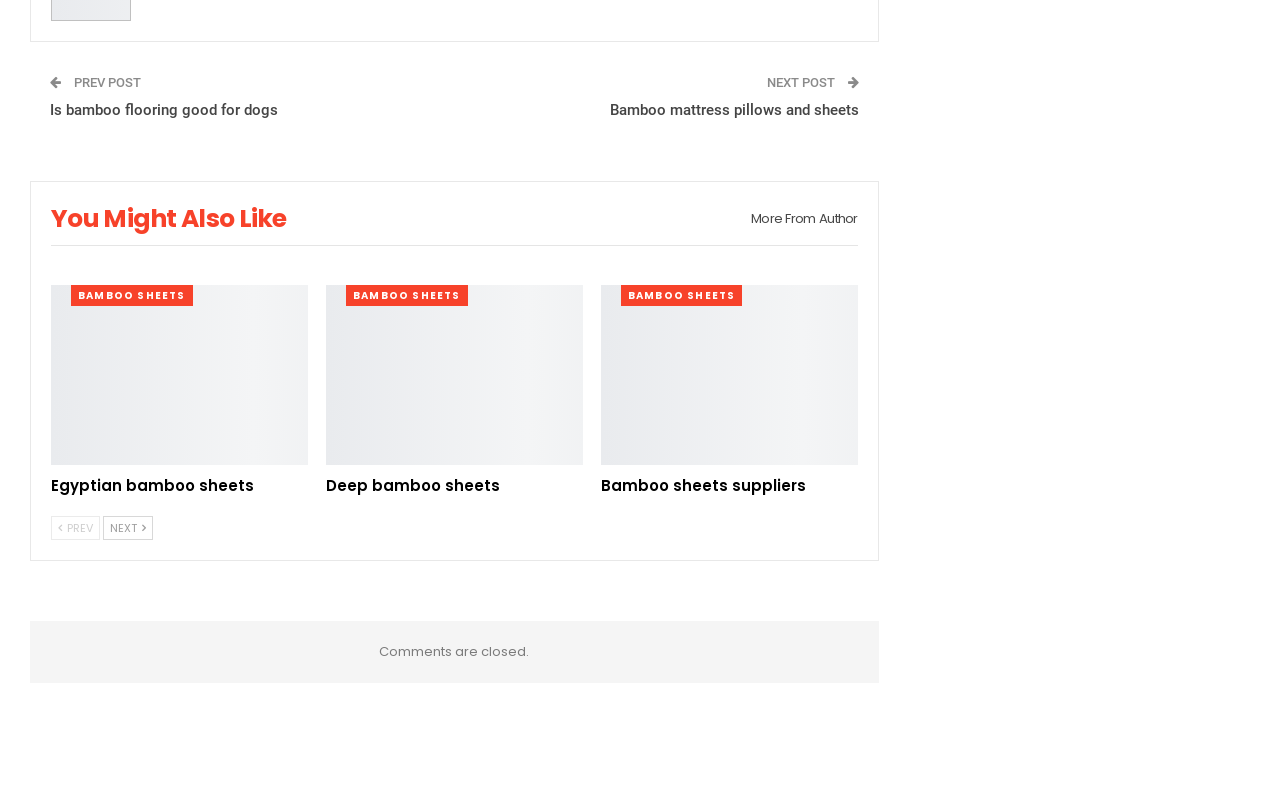Find the bounding box coordinates of the element to click in order to complete the given instruction: "Click on the 'Is bamboo flooring good for dogs' link."

[0.039, 0.128, 0.217, 0.151]